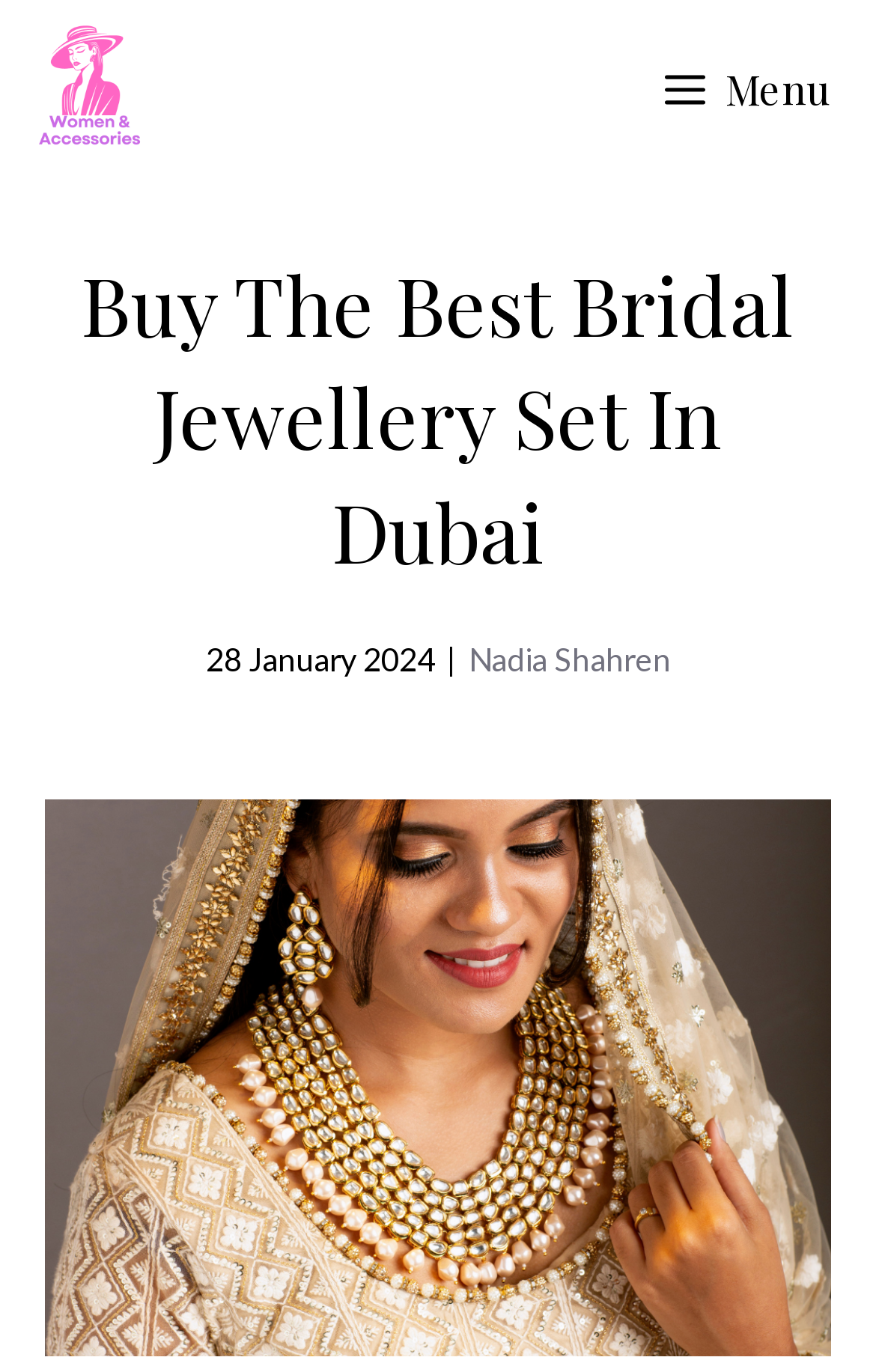Is the menu expanded?
Refer to the image and give a detailed answer to the question.

I found the menu button on the top right corner of the webpage, which has an attribute 'expanded' set to 'False'. This indicates that the menu is not expanded.